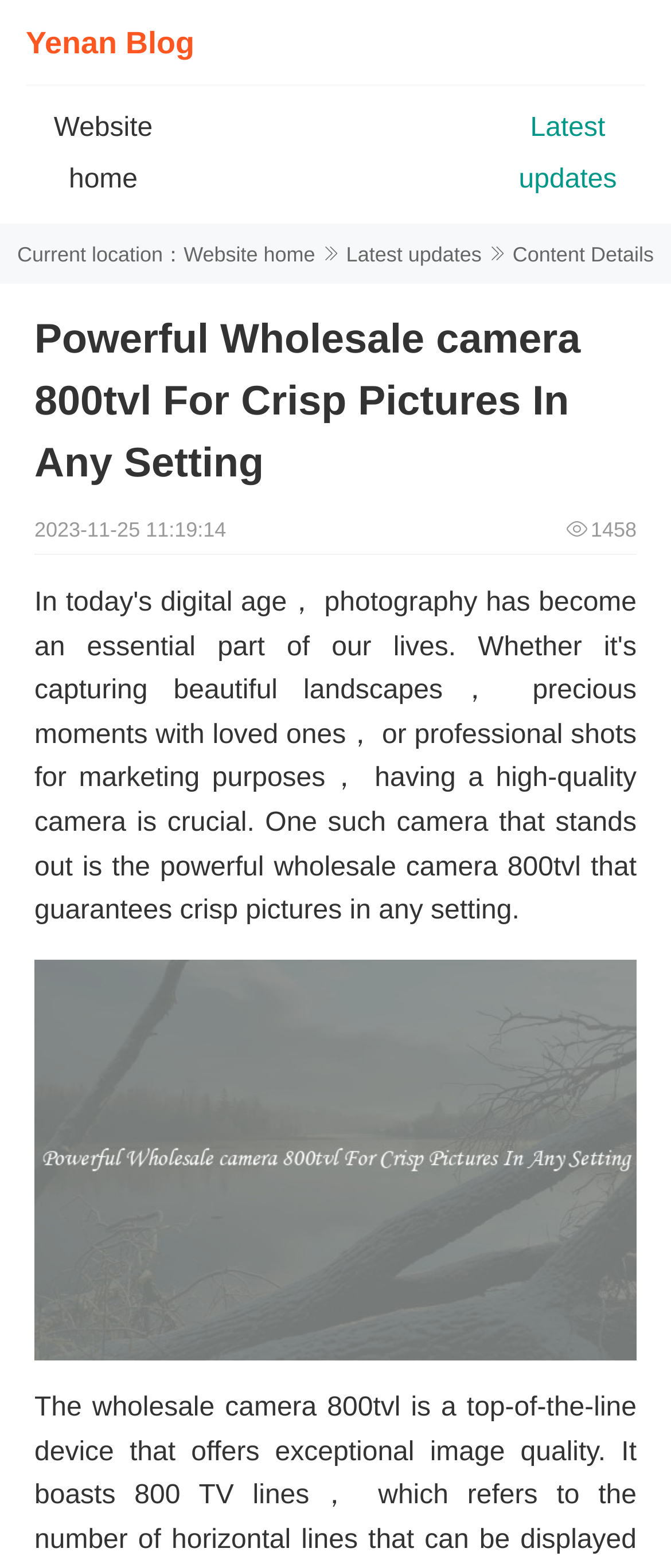Please locate and generate the primary heading on this webpage.

Powerful Wholesale camera 800tvl For Crisp Pictures In Any Setting